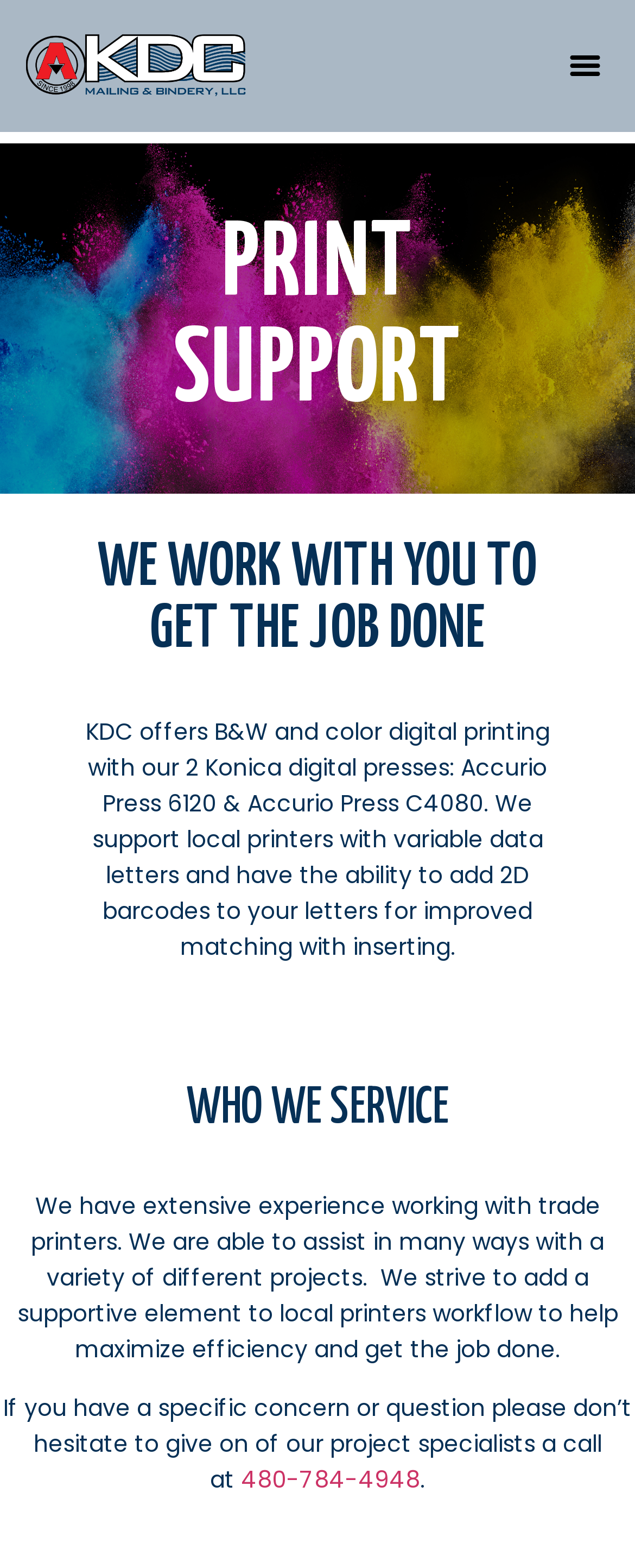Could you please study the image and provide a detailed answer to the question:
Who does KDC work with?

The webpage mentions that KDC has extensive experience working with trade printers, indicating that they provide services to this specific group of professionals.